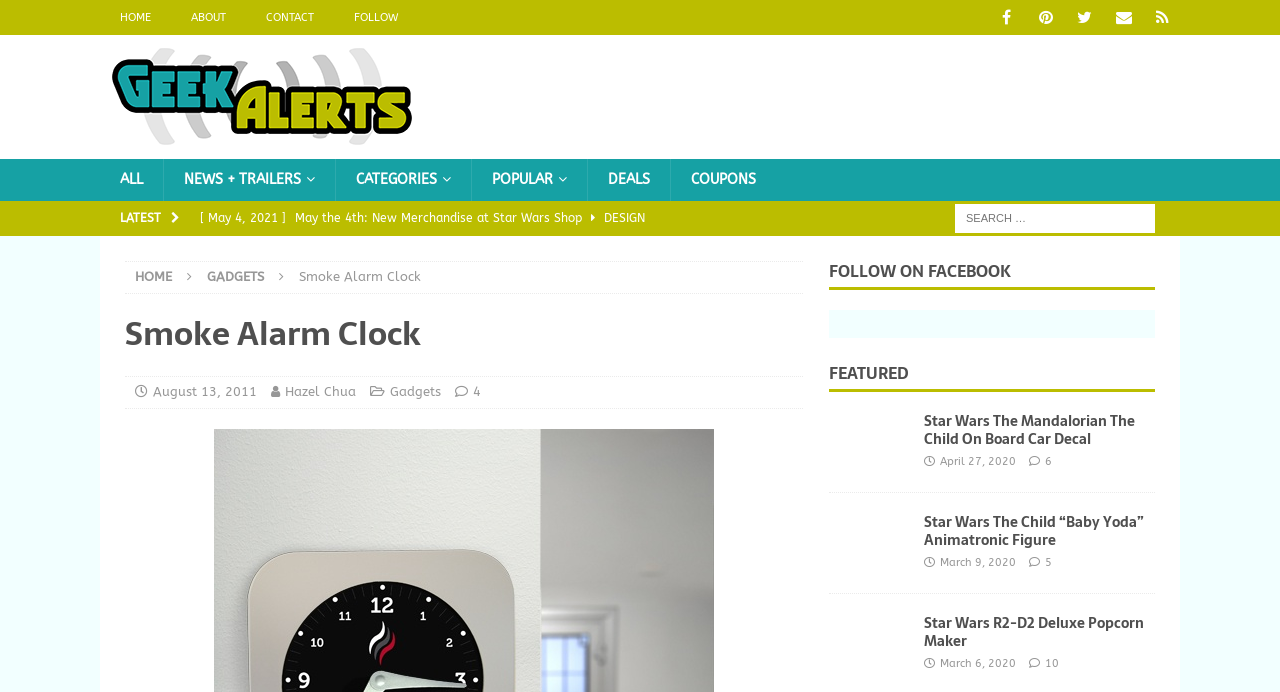Identify the bounding box coordinates for the UI element described as: "RSS Feed". The coordinates should be provided as four floats between 0 and 1: [left, top, right, bottom].

[0.895, 0.0, 0.922, 0.051]